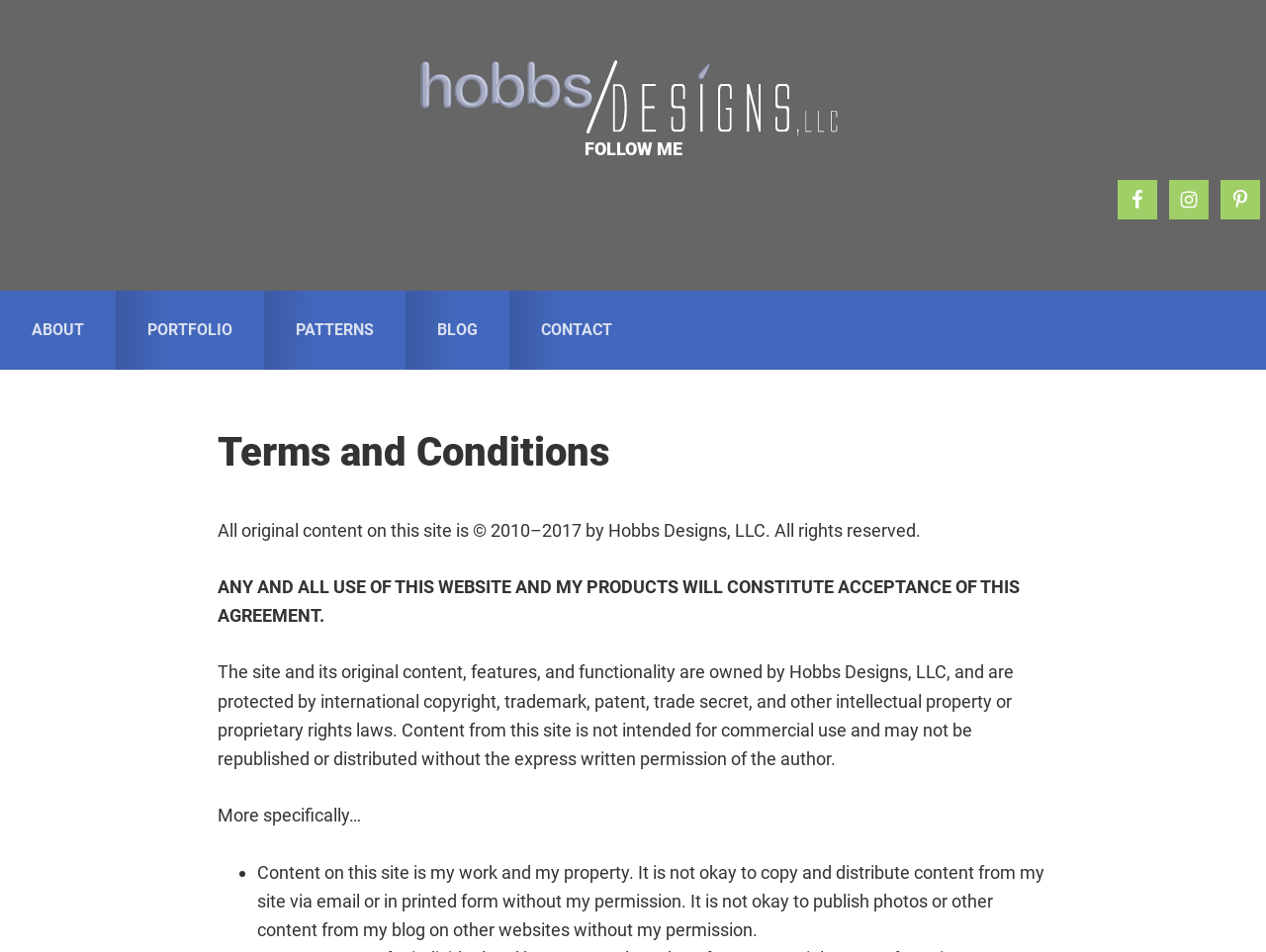What is the purpose of the website's content?
From the image, respond with a single word or phrase.

Non-commercial use